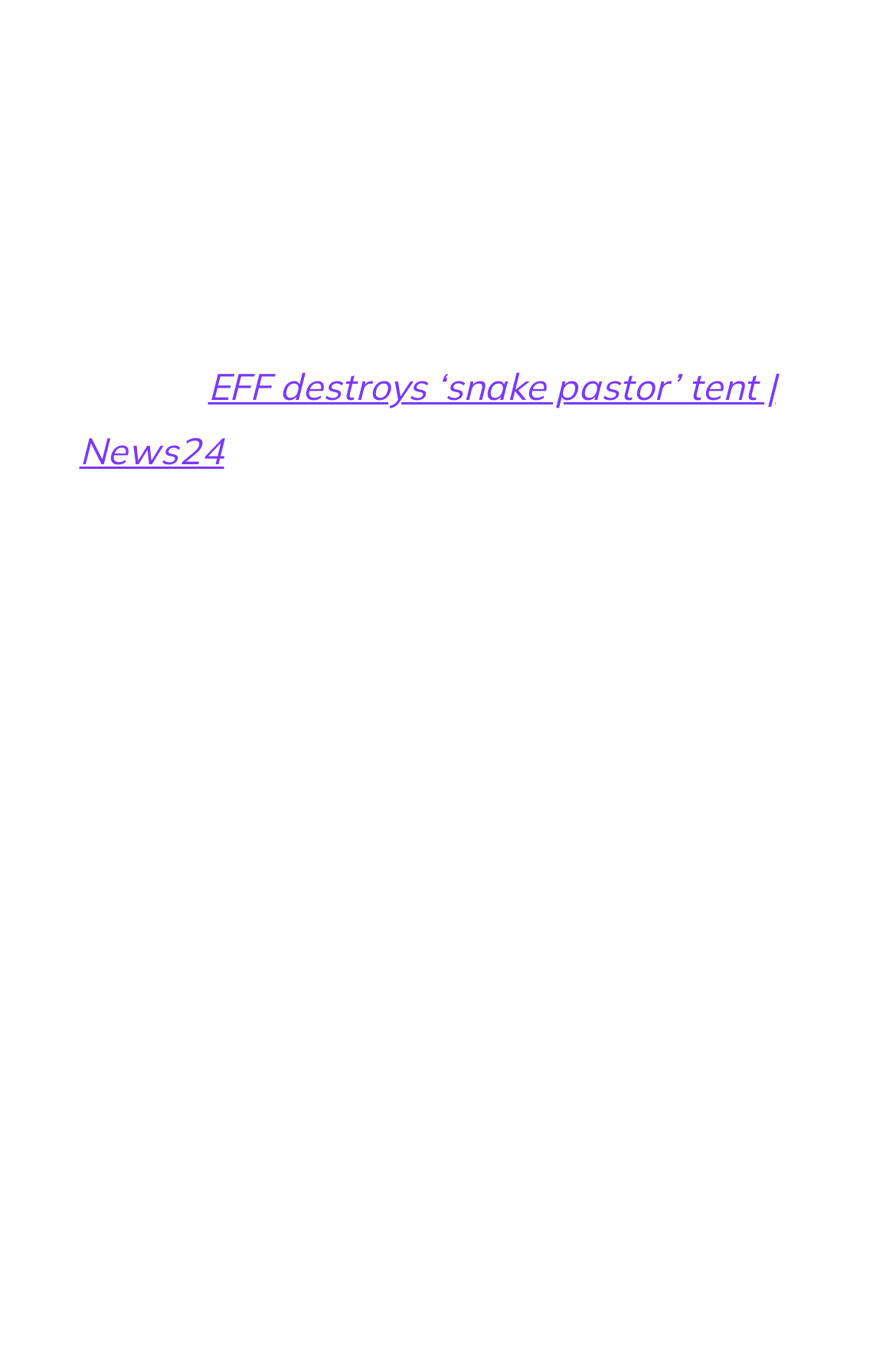Please indicate the bounding box coordinates of the element's region to be clicked to achieve the instruction: "Read 'SA murder rate reflective of ‘a war zone’ | News24'". Provide the coordinates as four float numbers between 0 and 1, i.e., [left, top, right, bottom].

[0.168, 0.647, 0.832, 0.742]